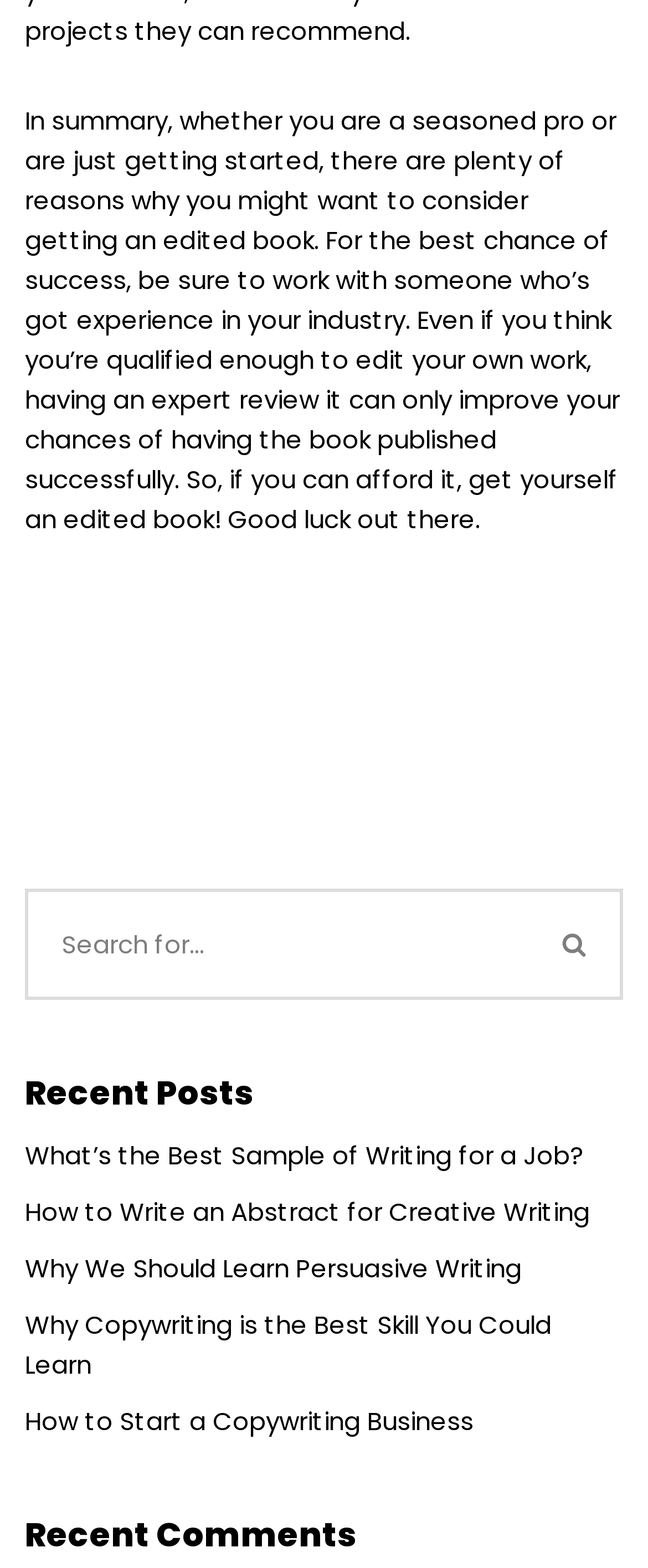What is the main topic of the webpage?
Use the information from the image to give a detailed answer to the question.

The main topic of the webpage is about edited books, as indicated by the static text at the top of the page, which discusses the importance of getting an edited book, especially for those who want to get their book published successfully.